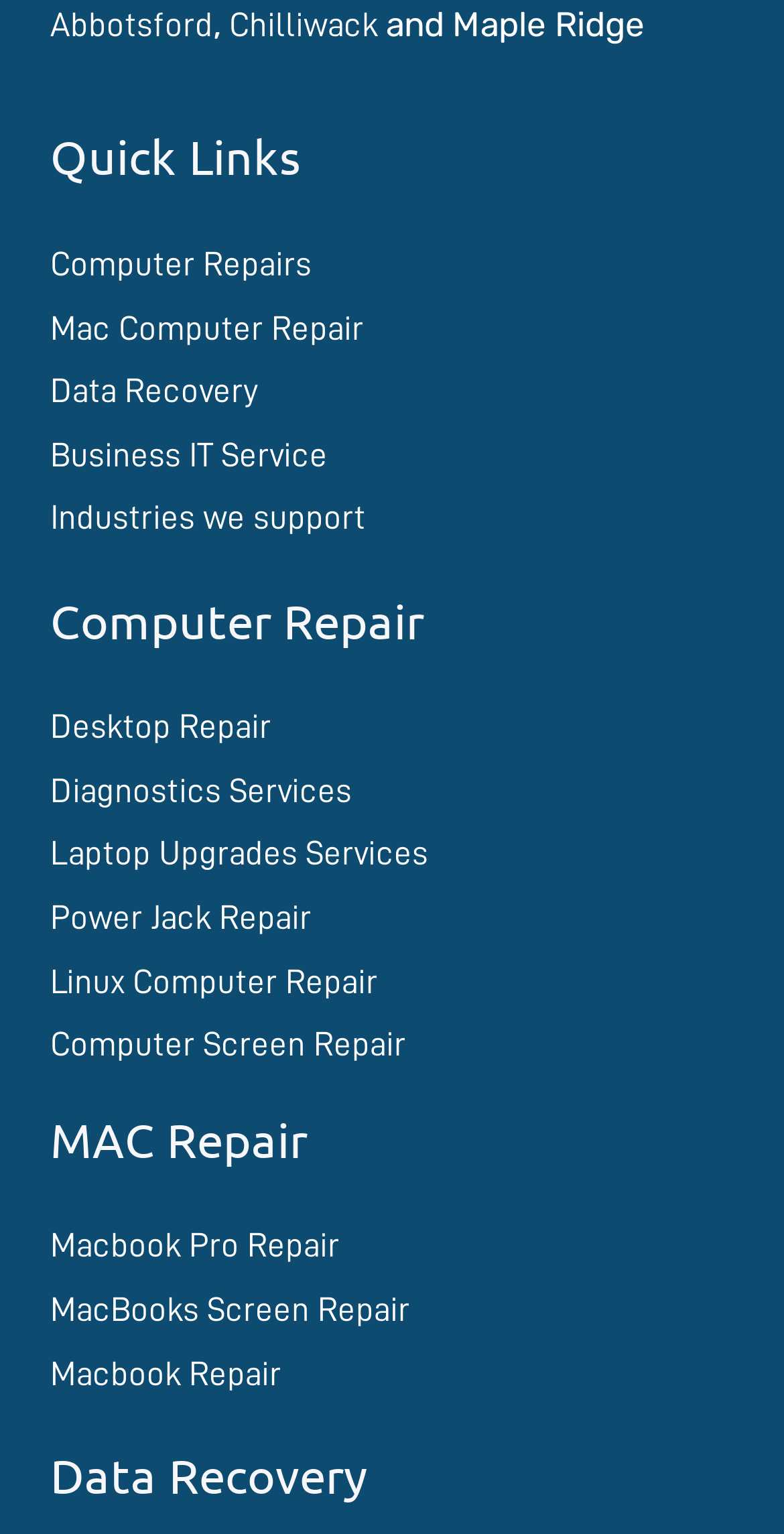Can you pinpoint the bounding box coordinates for the clickable element required for this instruction: "click on Abbotsford"? The coordinates should be four float numbers between 0 and 1, i.e., [left, top, right, bottom].

[0.064, 0.005, 0.272, 0.028]